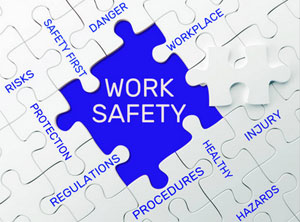What is the color of the background?
Refer to the image and provide a one-word or short phrase answer.

Blue